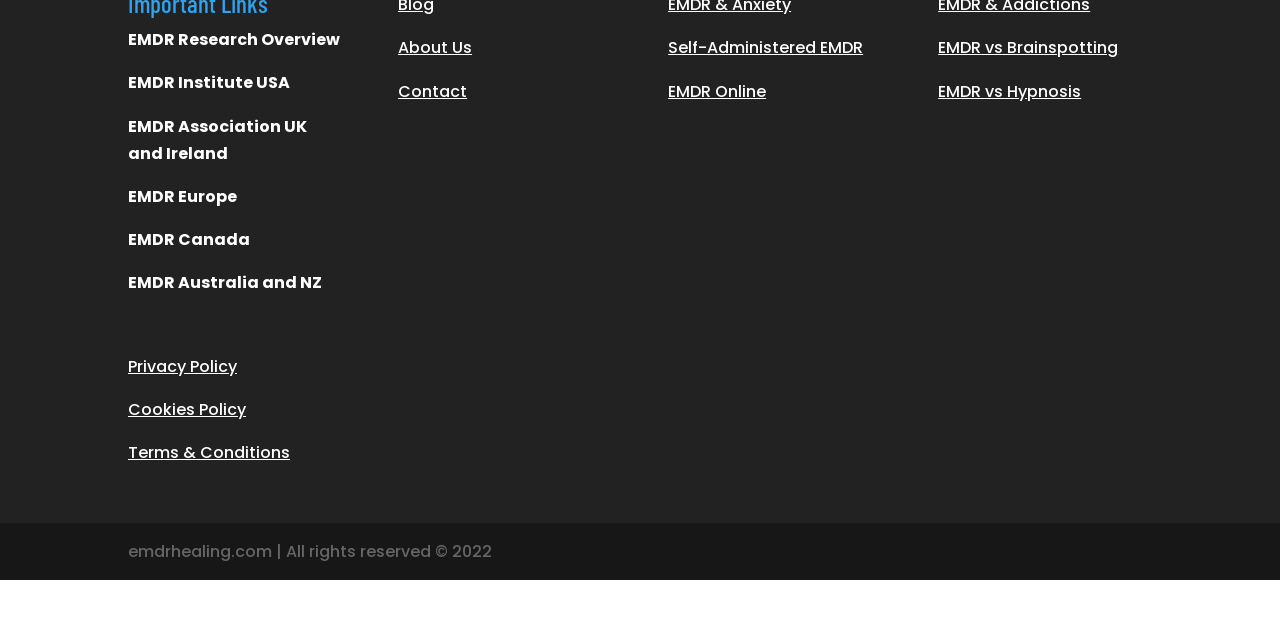Using the format (top-left x, top-left y, bottom-right x, bottom-right y), and given the element description, identify the bounding box coordinates within the screenshot: EMDR Canada

[0.1, 0.356, 0.195, 0.392]